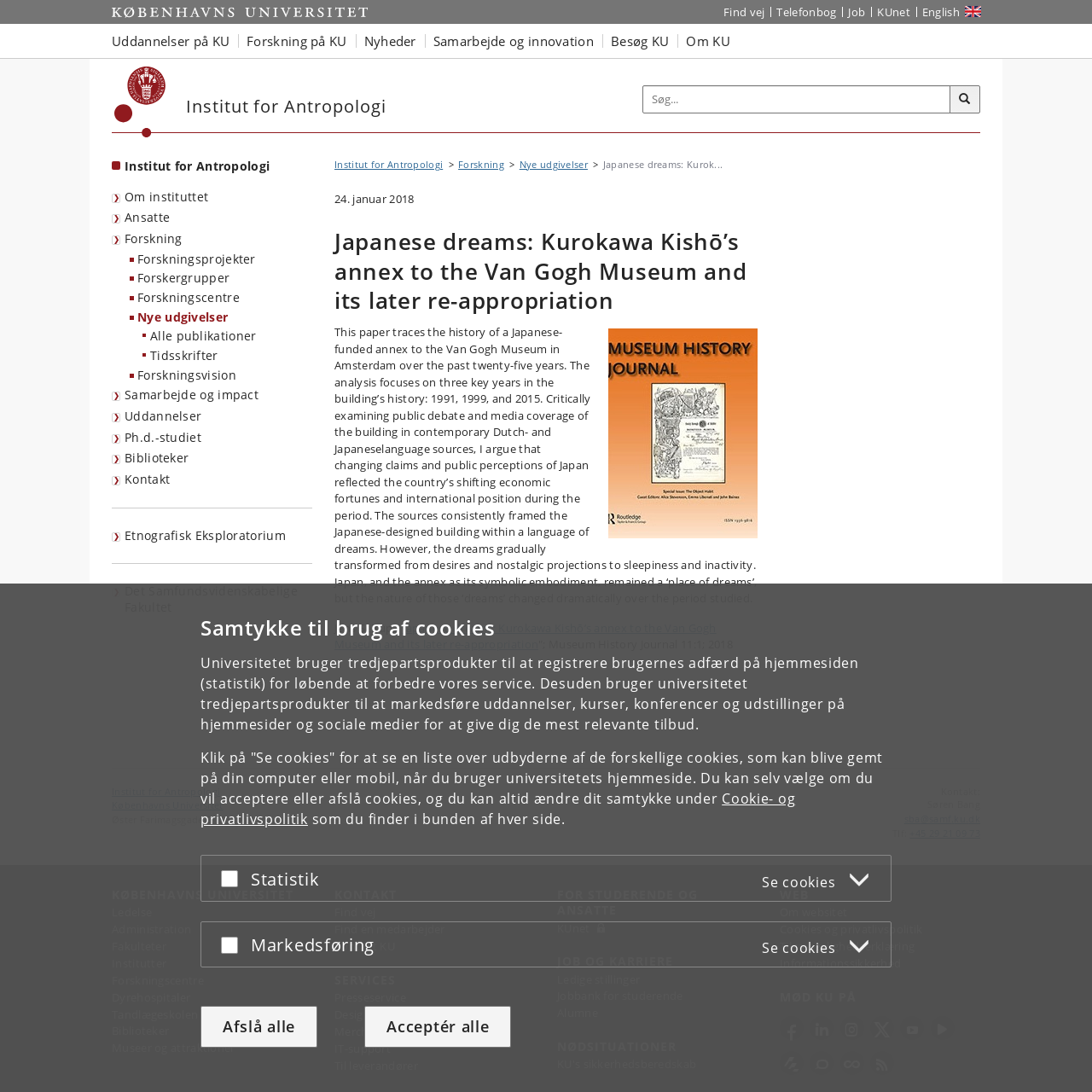Please determine the bounding box coordinates for the element that should be clicked to follow these instructions: "Visit the homepage of Københavns Universitet".

[0.105, 0.061, 0.152, 0.126]